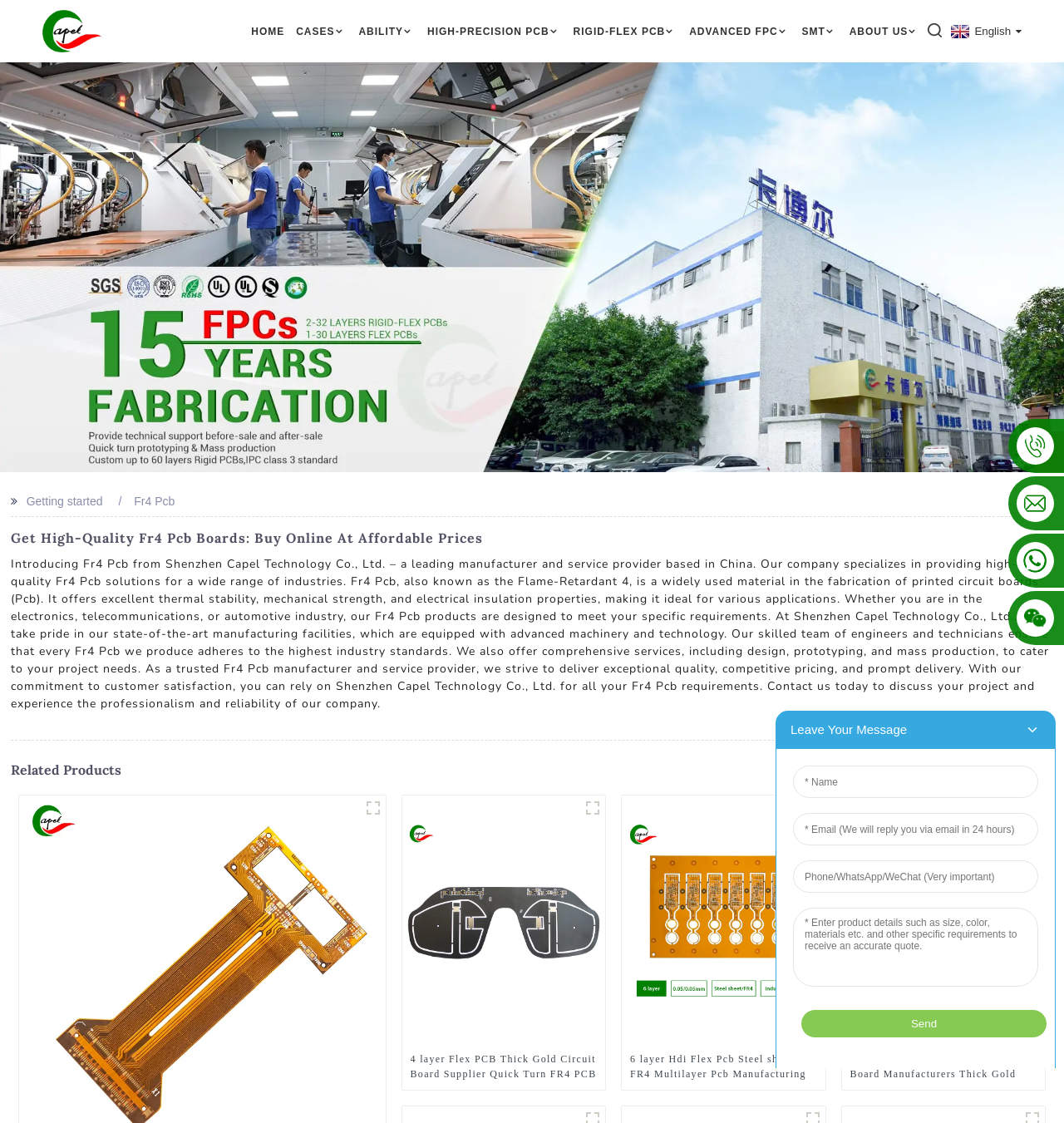Please identify the bounding box coordinates of the element I should click to complete this instruction: 'Click the 'English' link'. The coordinates should be given as four float numbers between 0 and 1, like this: [left, top, right, bottom].

[0.89, 0.022, 0.96, 0.033]